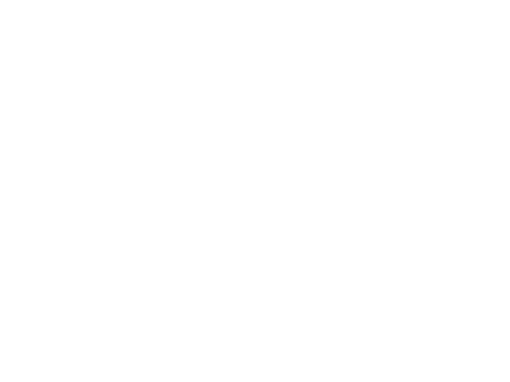Describe every aspect of the image in detail.

The image features the 80MVA JSHP Transformer, a high-capacity transformer produced by Hawick Plant Ltd. It is designed for voltage ranges from 11.5kV to 161kV and operates at a frequency of 50Hz. The transformer boasts several key specifications, including a cooling type of ONAN and a vector group of Ynd11d11. This image is part of a gallery showcasing the transformer, which highlights its robust design and technical specifications, emphasizing its suitability for various applications. Additionally, viewers are encouraged to contact the manufacturer for detailed drawings and documentation related to the unit.